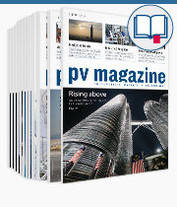Elaborate on the details you observe in the image.

The image depicts a stack of magazines featuring the title "pv magazine," highlighting various issues that focus on photovoltaic technology and solar energy advancements. The cover prominently displays the phrase "Rising above," which suggests themes of innovation and growth within the solar industry. Above the magazine stack, there is an icon representing a subscription option, encouraging viewers to subscribe to this publication for in-depth insights and information on solar energy topics. The overall presentation conveys a sense of dynamism in the field of renewable energy.